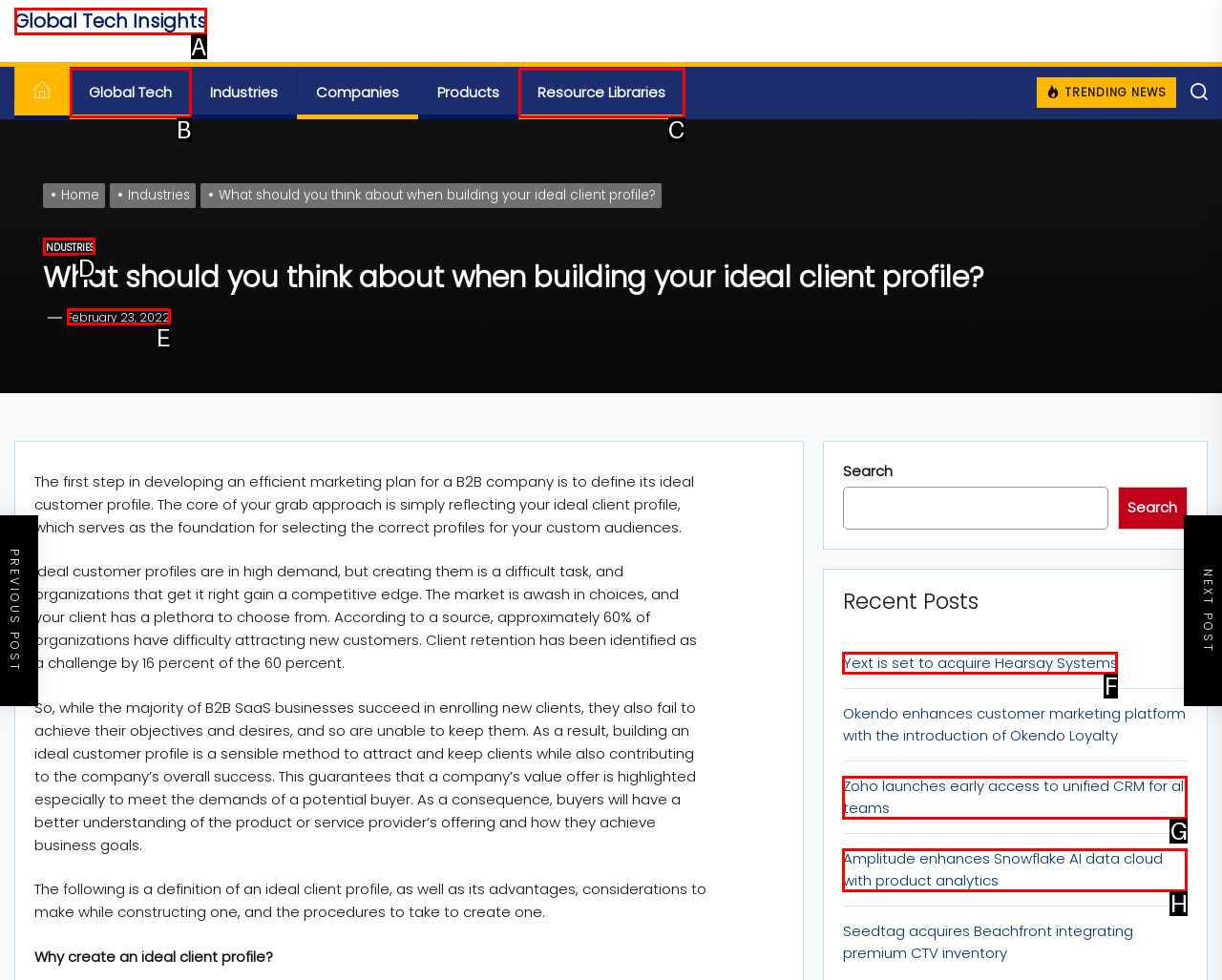Identify the option that corresponds to the description: Resource Libraries. Provide only the letter of the option directly.

C